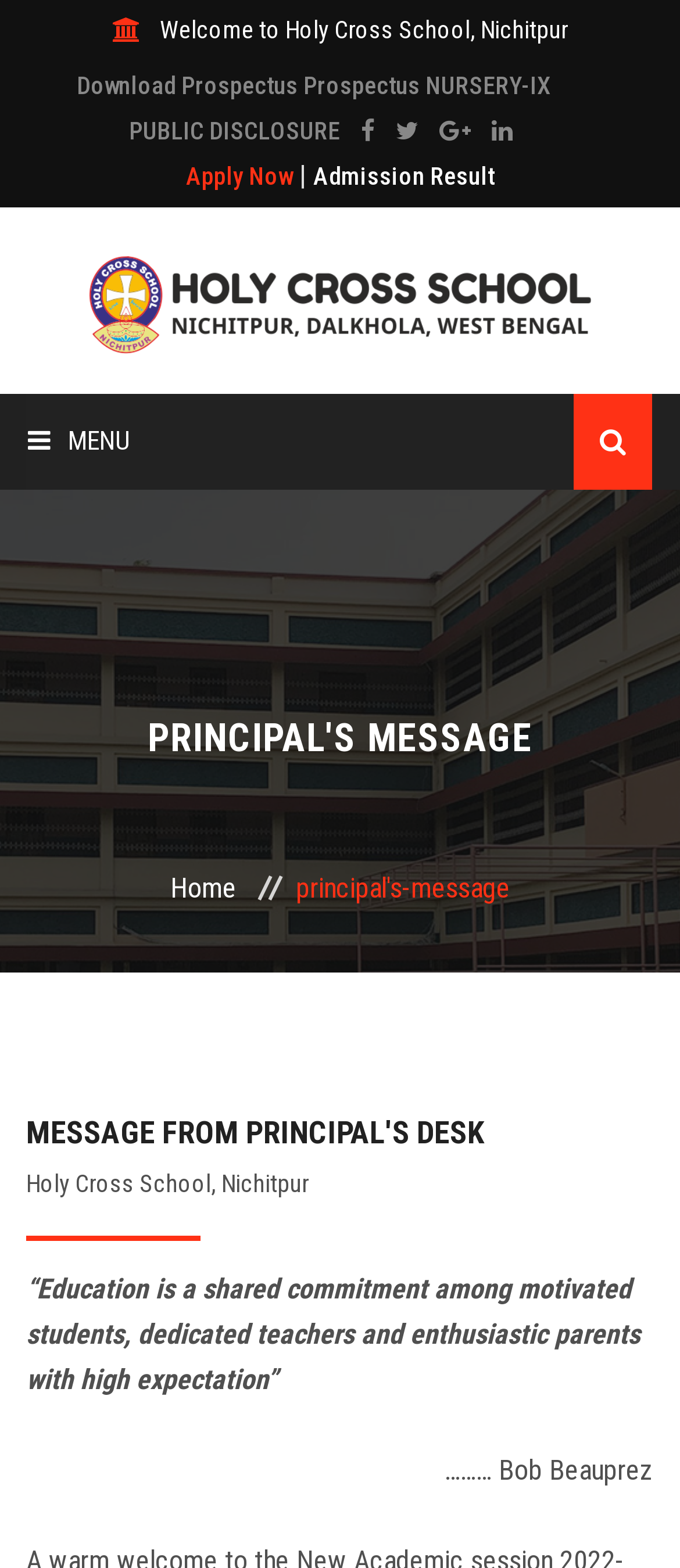Provide a brief response in the form of a single word or phrase:
What is the purpose of the 'Apply Now' link?

To apply for admission